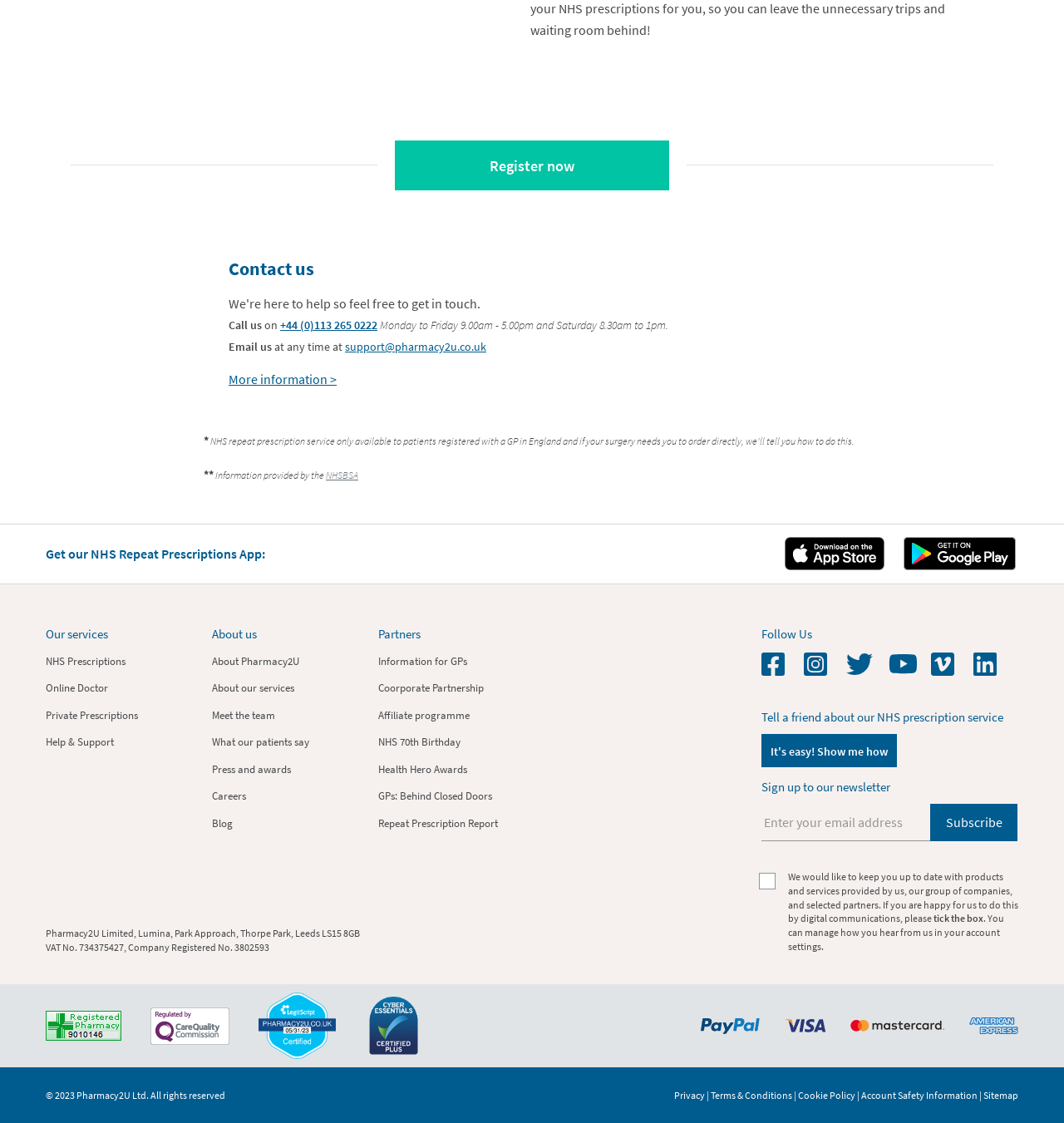Locate the bounding box coordinates of the area that needs to be clicked to fulfill the following instruction: "Email support". The coordinates should be in the format of four float numbers between 0 and 1, namely [left, top, right, bottom].

[0.324, 0.302, 0.457, 0.315]